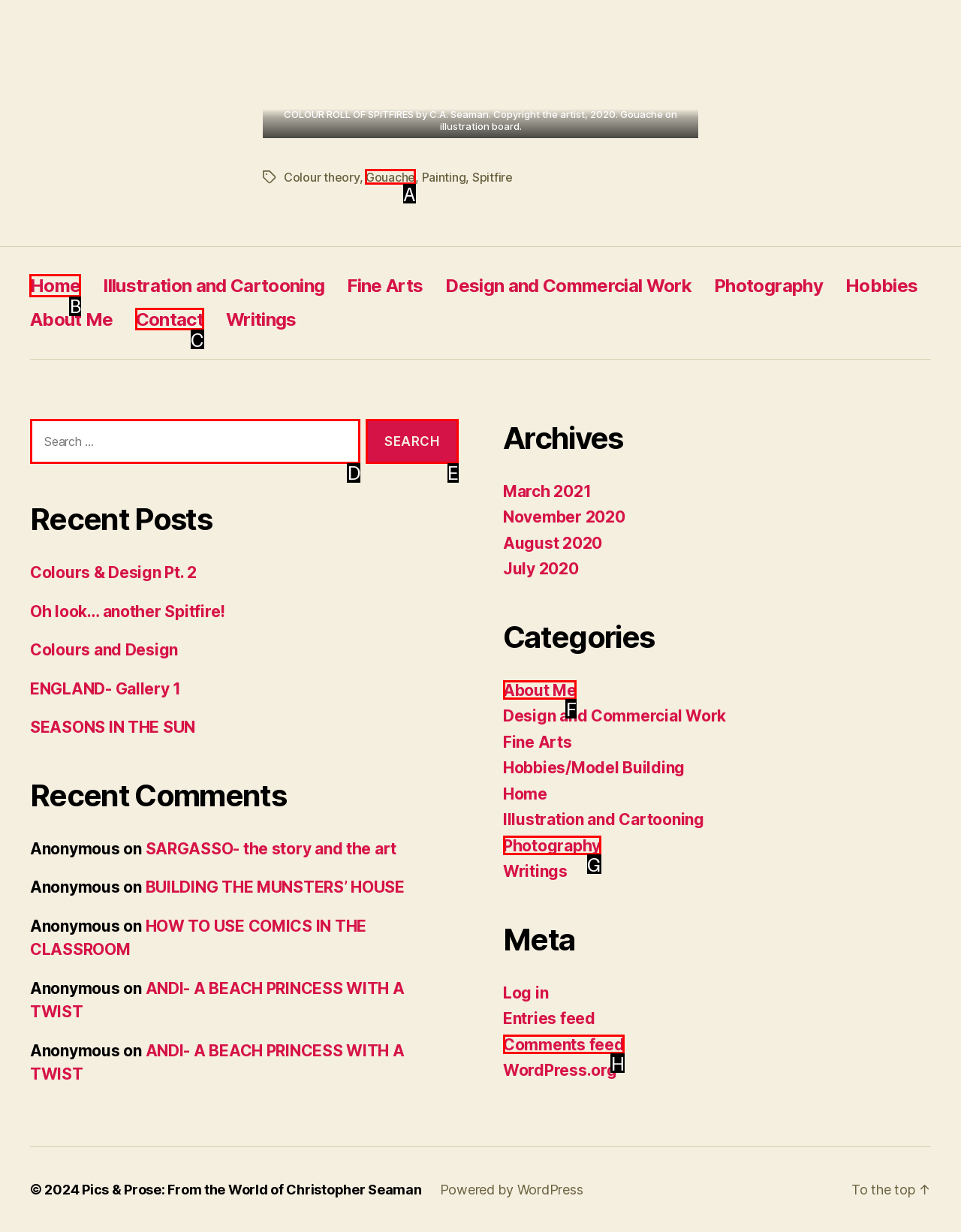Identify the correct UI element to click on to achieve the following task: Go to Home page Respond with the corresponding letter from the given choices.

B